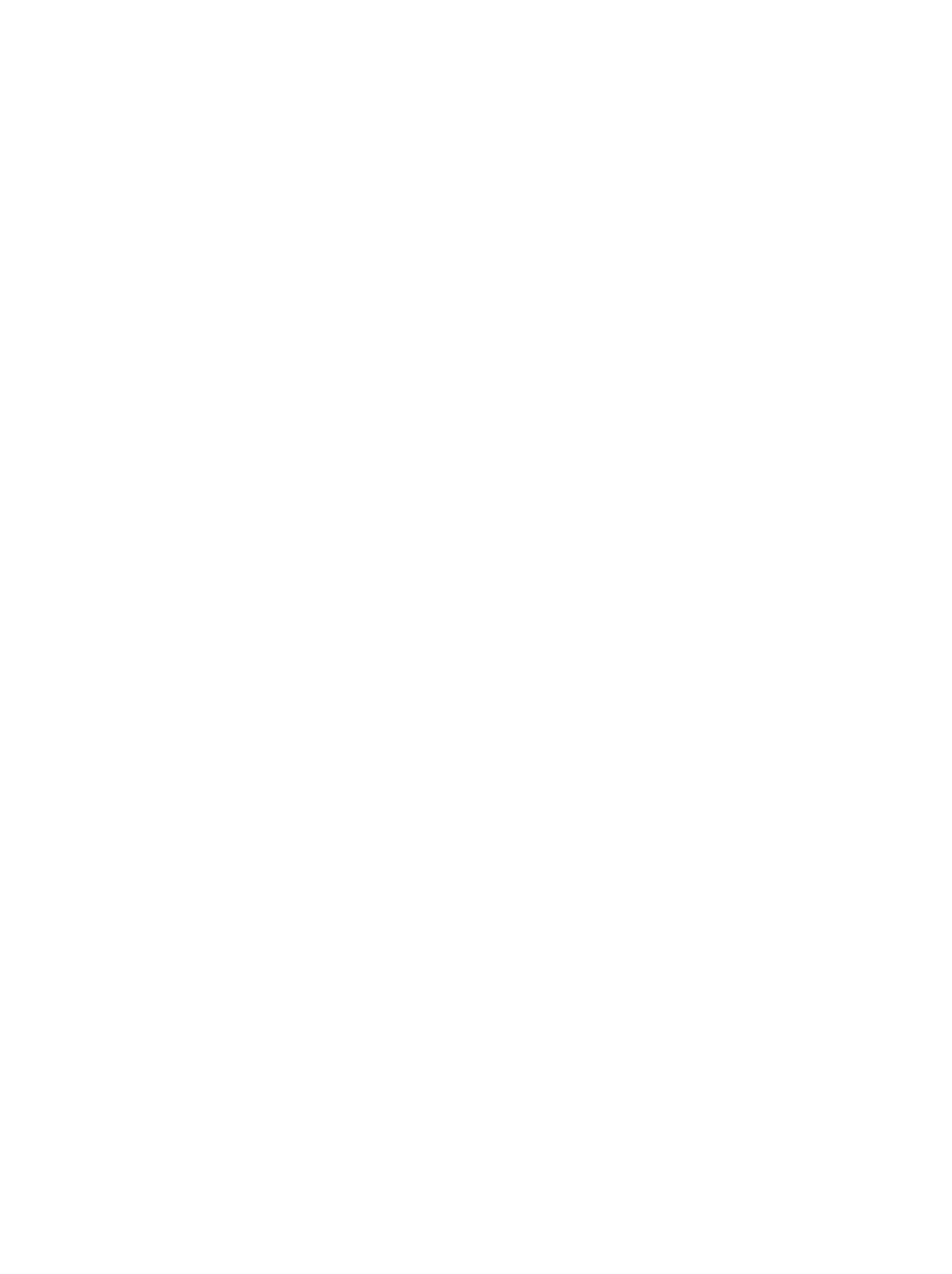Respond to the following question using a concise word or phrase: 
How many articles are on the webpage?

6